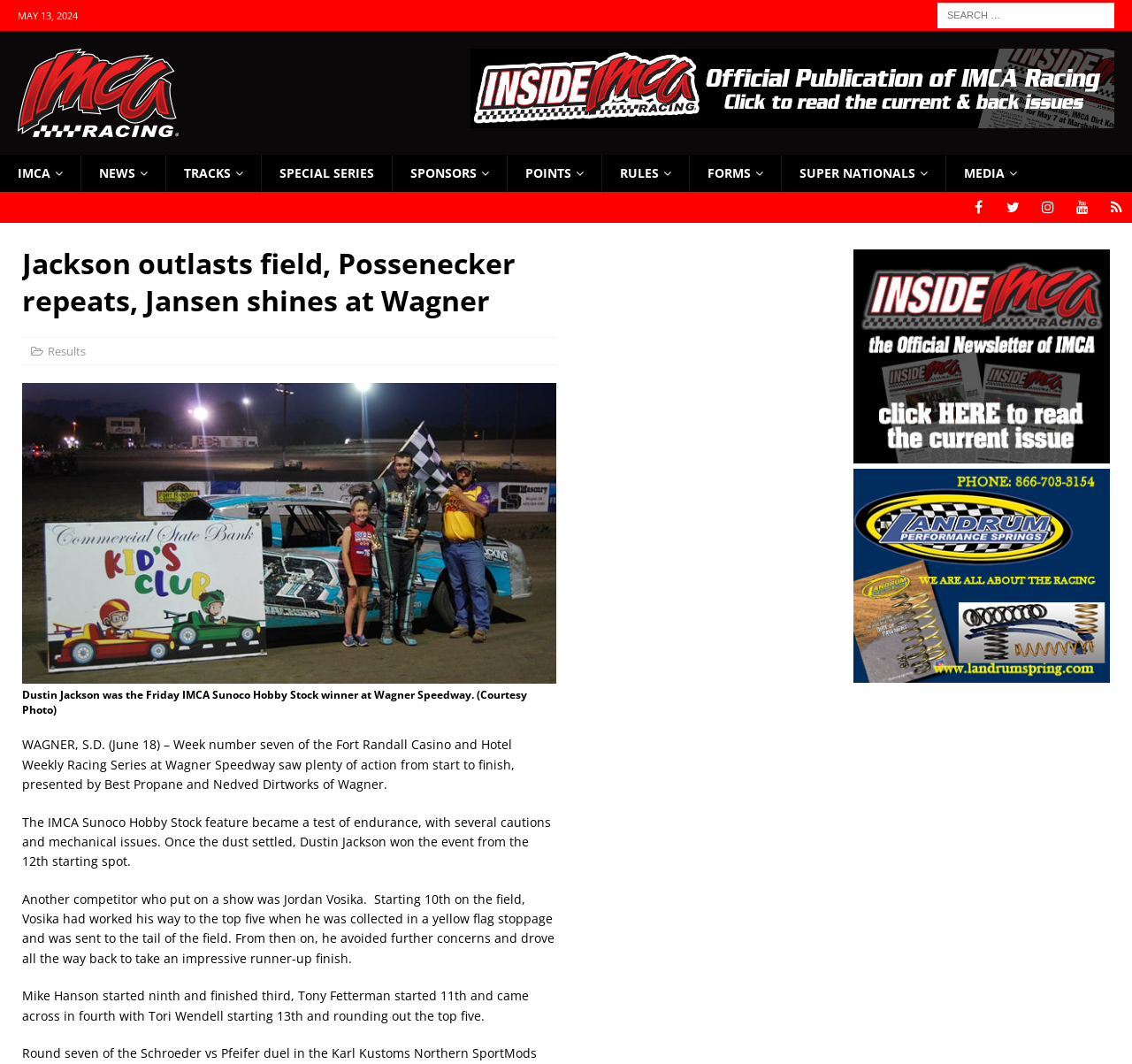Write a detailed summary of the webpage.

The webpage is about a racing event at Wagner Speedway, specifically the IMCA Sunoco Hobby Stock feature. At the top of the page, there is a date "MAY 13, 2024" and a search bar with a "Search for:" label. Below the search bar, there is a logo of the International Motor Contest Association (IMCA) with a link to the organization's website.

On the left side of the page, there is a navigation menu with links to various sections, including NEWS, TRACKS, SPECIAL SERIES, SPONSORS, POINTS, RULES, FORMS, SUPER NATIONALS, and MEDIA. Below the navigation menu, there are social media links to Facebook, Twitter, Instagram, YouTube, and Spotify.

The main content of the page is an article about the racing event, with a heading "Jackson outlasts field, Possenecker repeats, Jansen shines at Wagner". The article is accompanied by a figure with an image and a caption describing the winner of the event, Dustin Jackson. The article itself is divided into several paragraphs, describing the event and the performances of various drivers, including Jordan Vosika, Mike Hanson, Tony Fetterman, and Tori Wendell.

On the right side of the page, there are two columns of complementary content, with links and images. The top column has a link to the IMCA website, while the bottom column has two links with images, but no descriptive text.